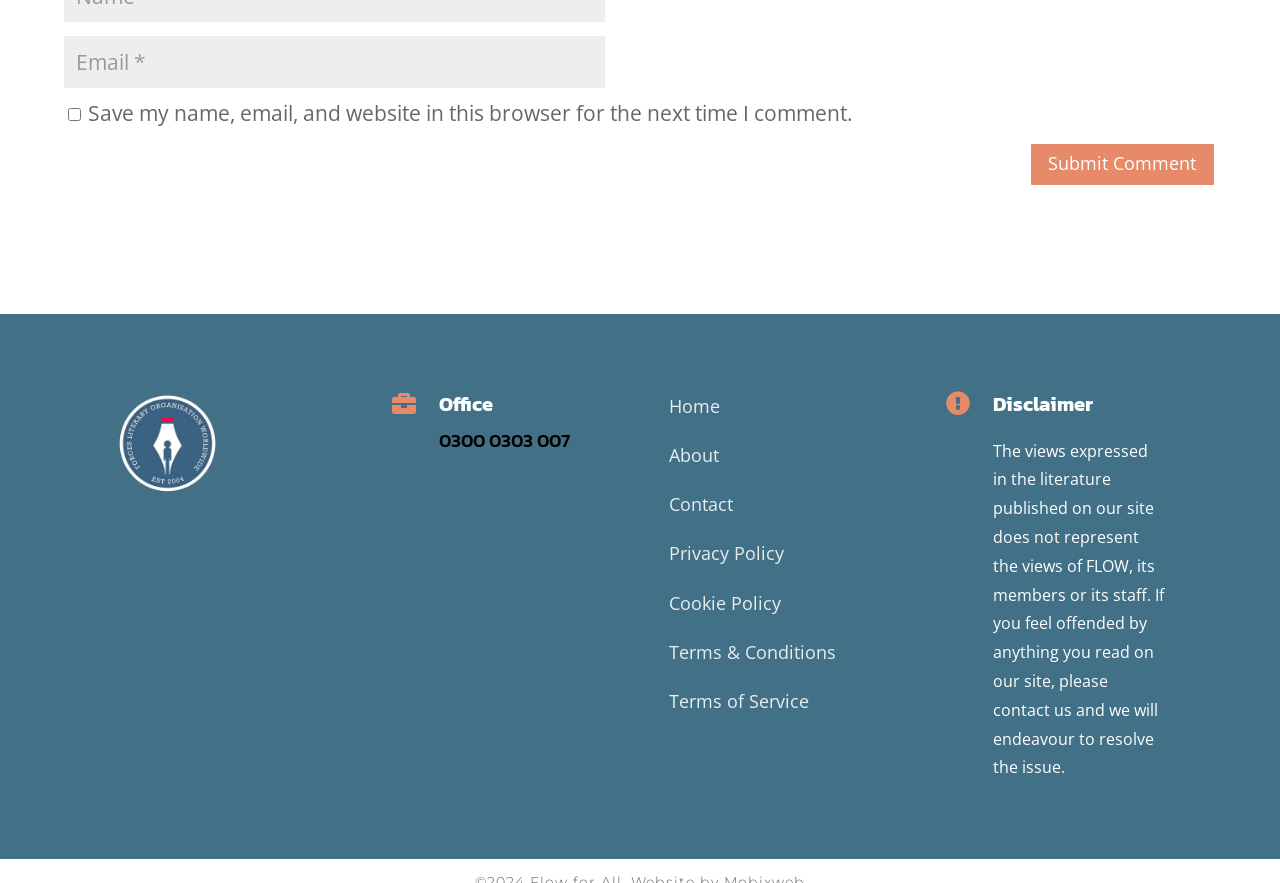Identify the bounding box coordinates for the UI element described as follows: "Terms & Conditions". Ensure the coordinates are four float numbers between 0 and 1, formatted as [left, top, right, bottom].

[0.523, 0.725, 0.653, 0.752]